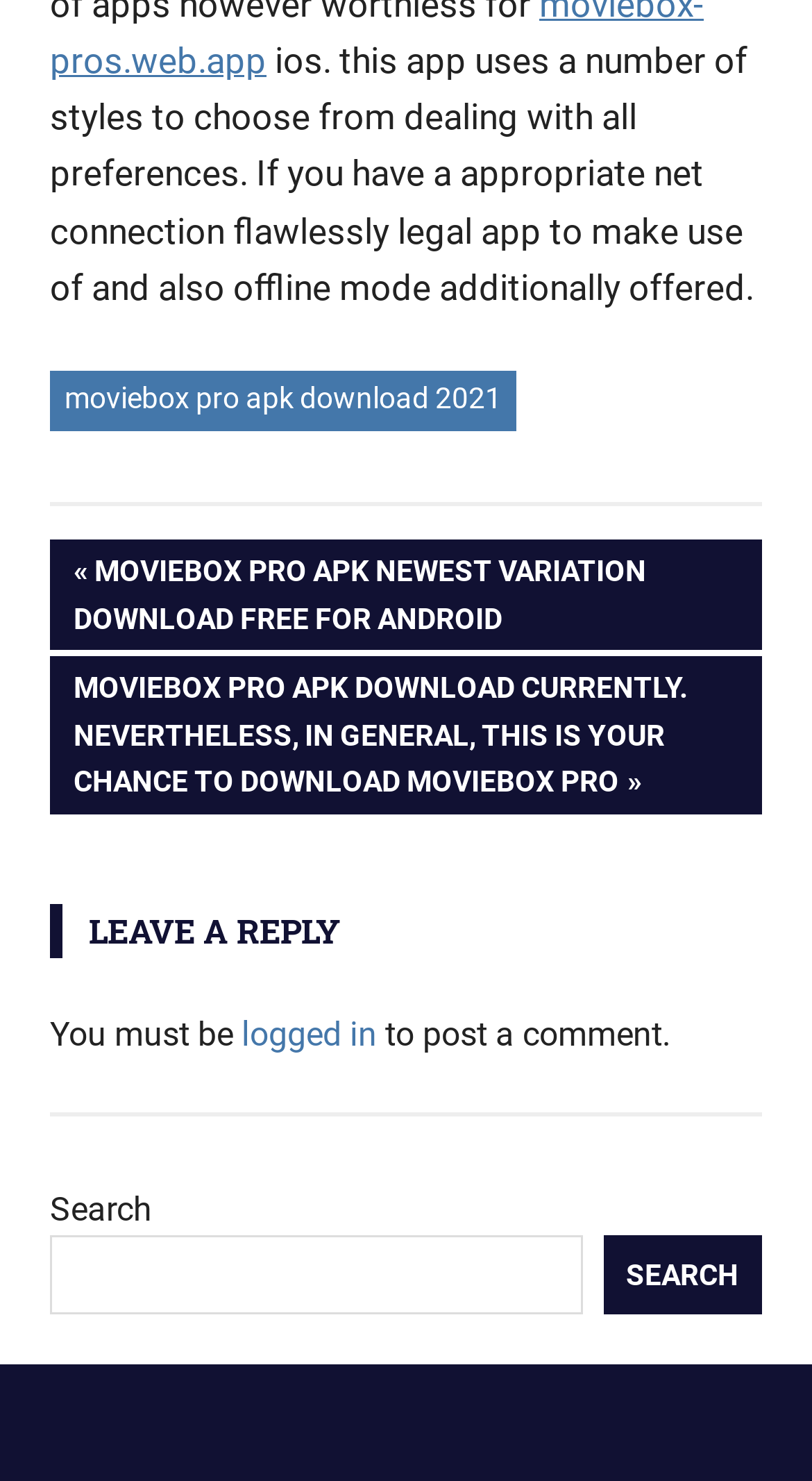Using the element description Dharmachanics Facebook Group, predict the bounding box coordinates for the UI element. Provide the coordinates in (top-left x, top-left y, bottom-right x, bottom-right y) format with values ranging from 0 to 1.

None